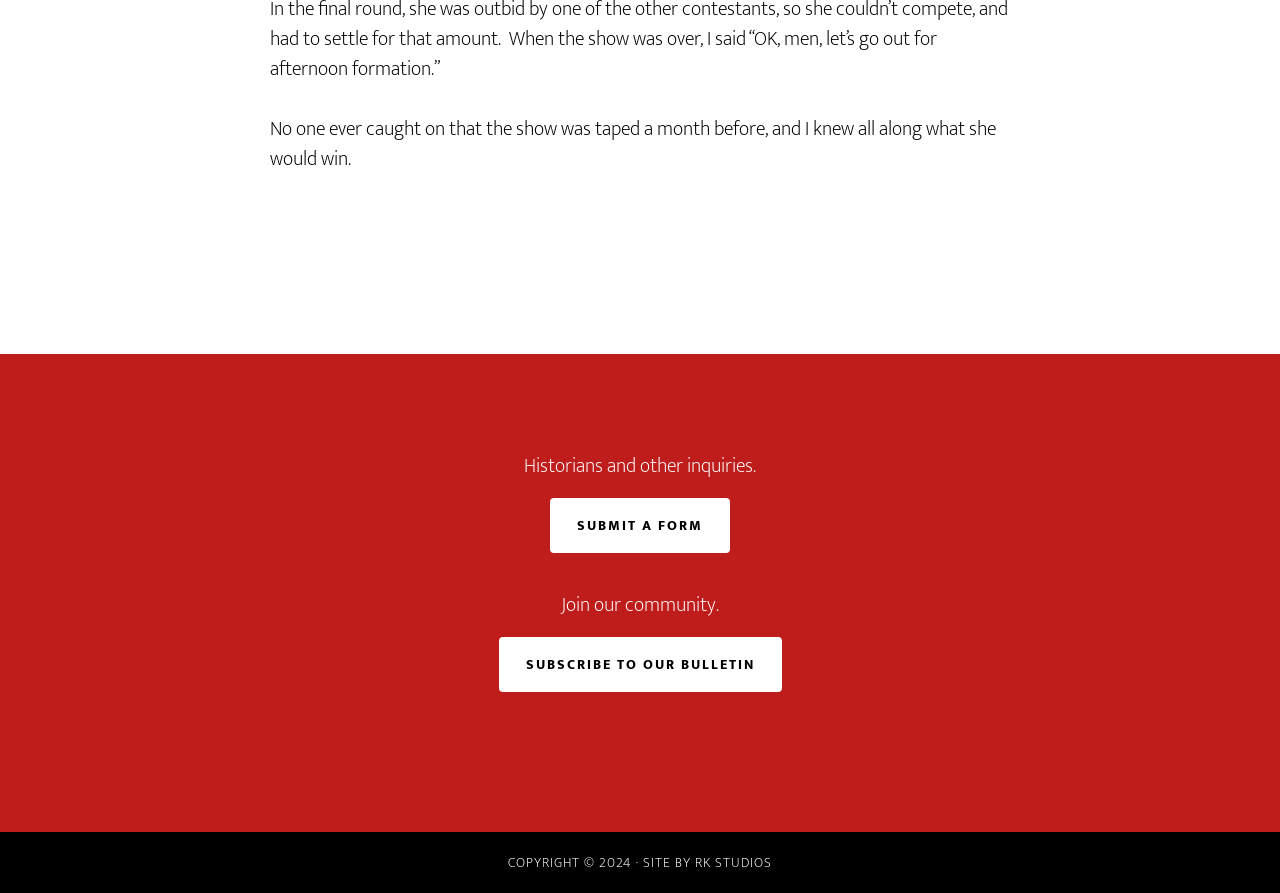Using the information shown in the image, answer the question with as much detail as possible: How many headings are on the webpage?

There are two headings on the webpage: 'Historians and other inquiries.' and 'Join our community.'. These headings are used to organize the content on the webpage and provide a clear structure.